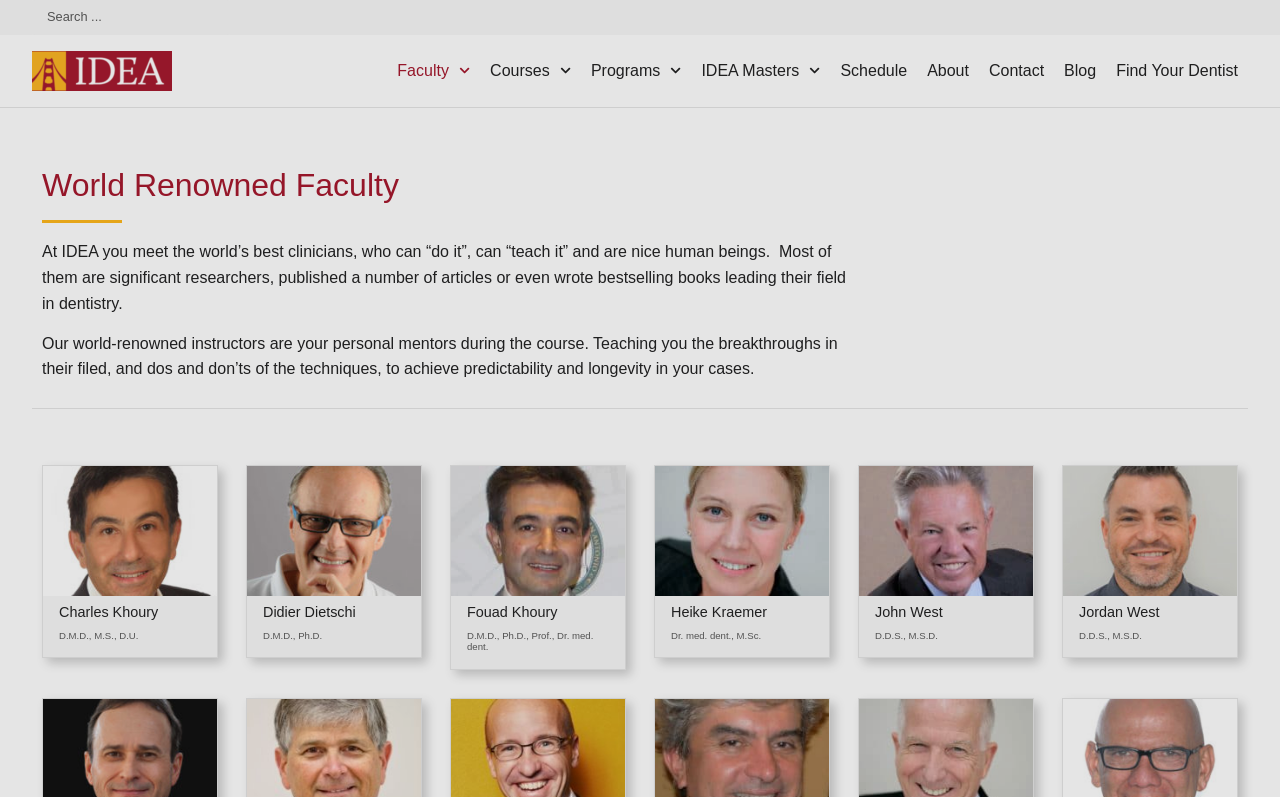Using the provided element description, identify the bounding box coordinates as (top-left x, top-left y, bottom-right x, bottom-right y). Ensure all values are between 0 and 1. Description: admin

None